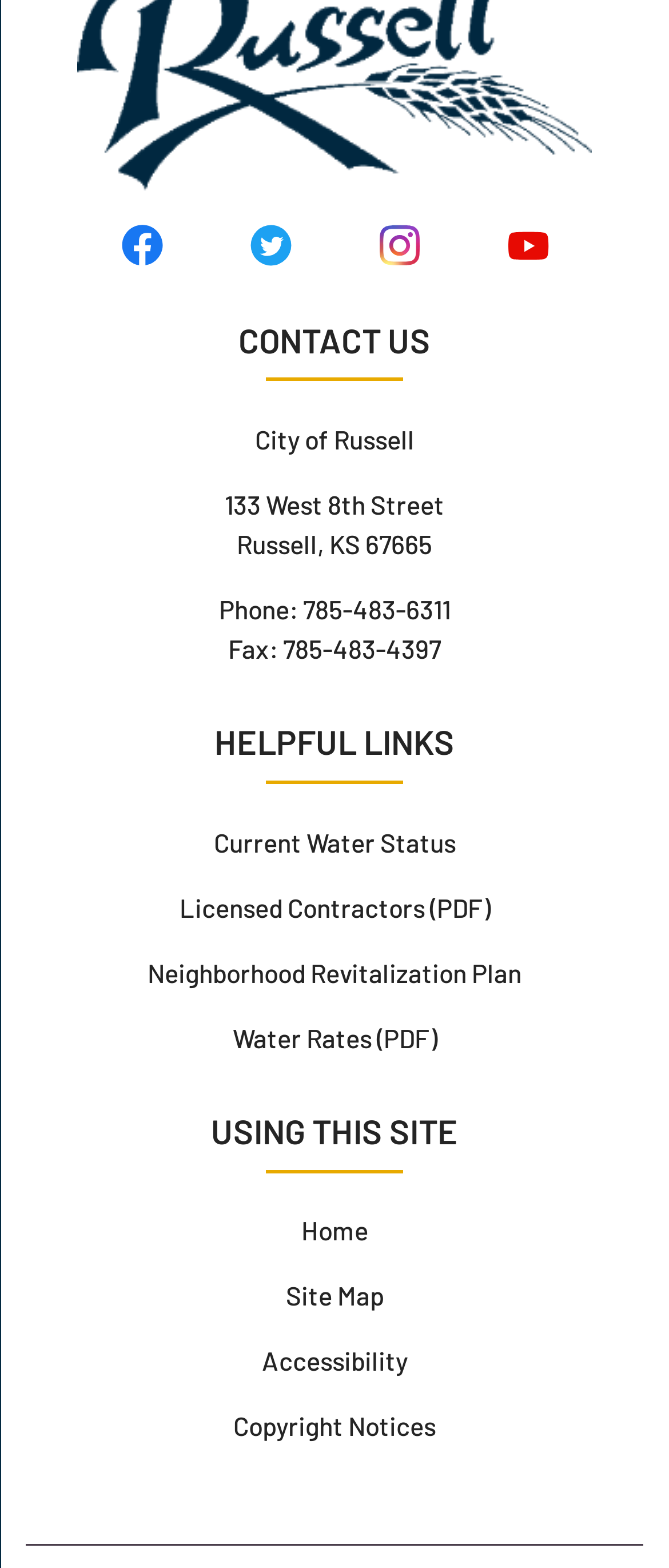How many social media links are at the top of the webpage?
Look at the image and provide a short answer using one word or a phrase.

4